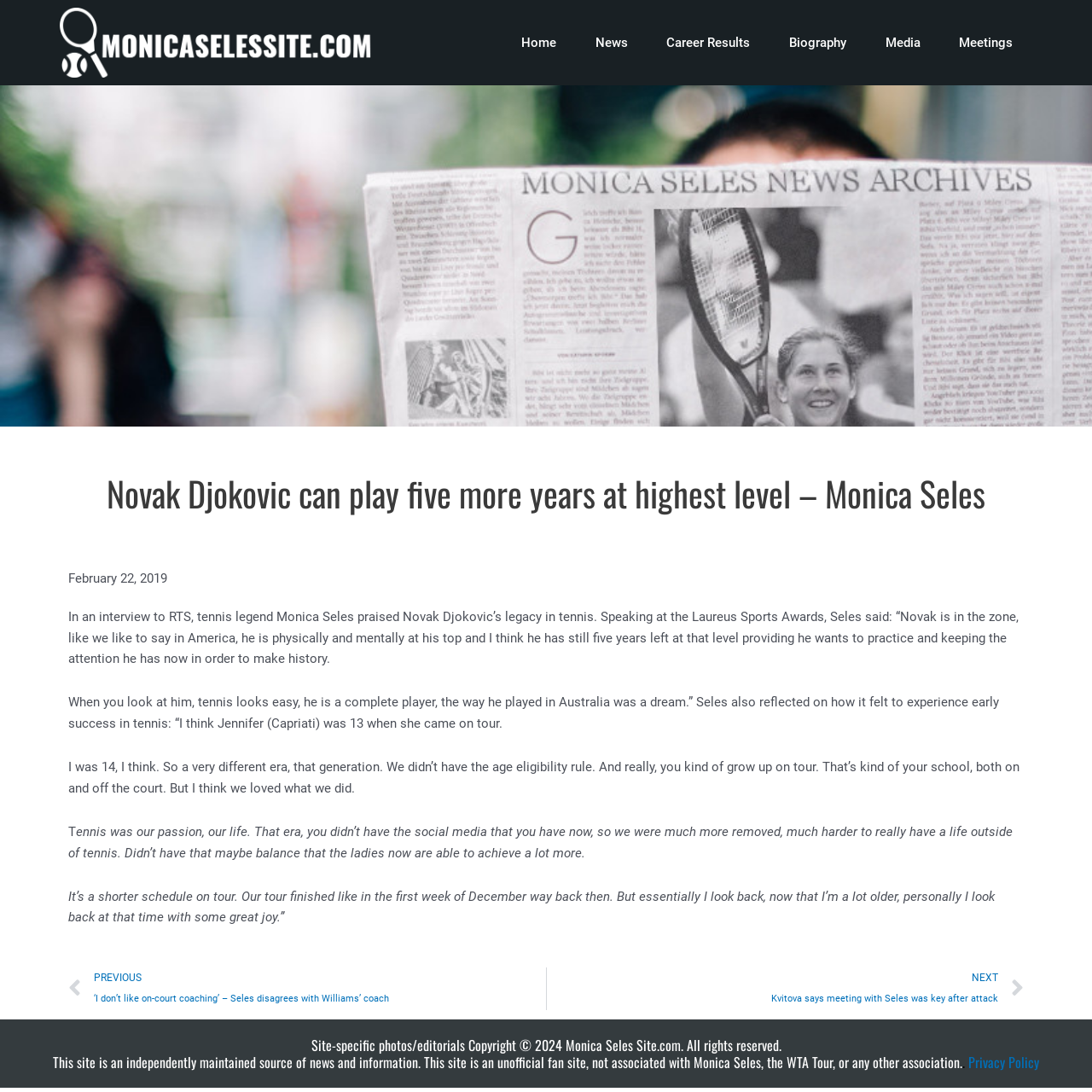Provide a thorough description of this webpage.

The webpage is about an article featuring tennis legend Monica Seles' praise for Novak Djokovic's legacy in tennis. At the top of the page, there are seven links: Home, News, Career Results, Biography, Media, Meetings, and an empty link. 

Below these links, the main content area begins, where a heading displays the title of the article: "Novak Djokovic can play five more years at highest level – Monica Seles". 

To the left of the heading, there is a time stamp indicating the article was published on February 22, 2019. 

The article itself is divided into four paragraphs, where Monica Seles shares her thoughts on Novak Djokovic's performance, her own experience with early success in tennis, and the differences between her era and the current one. 

At the bottom of the article, there are two links: "Prev" and "Next", which likely lead to previous and next articles. 

Finally, at the very bottom of the page, there is a section with site-specific information, including a copyright notice, a statement about the site being an unofficial fan site, and a link to the Privacy Policy.